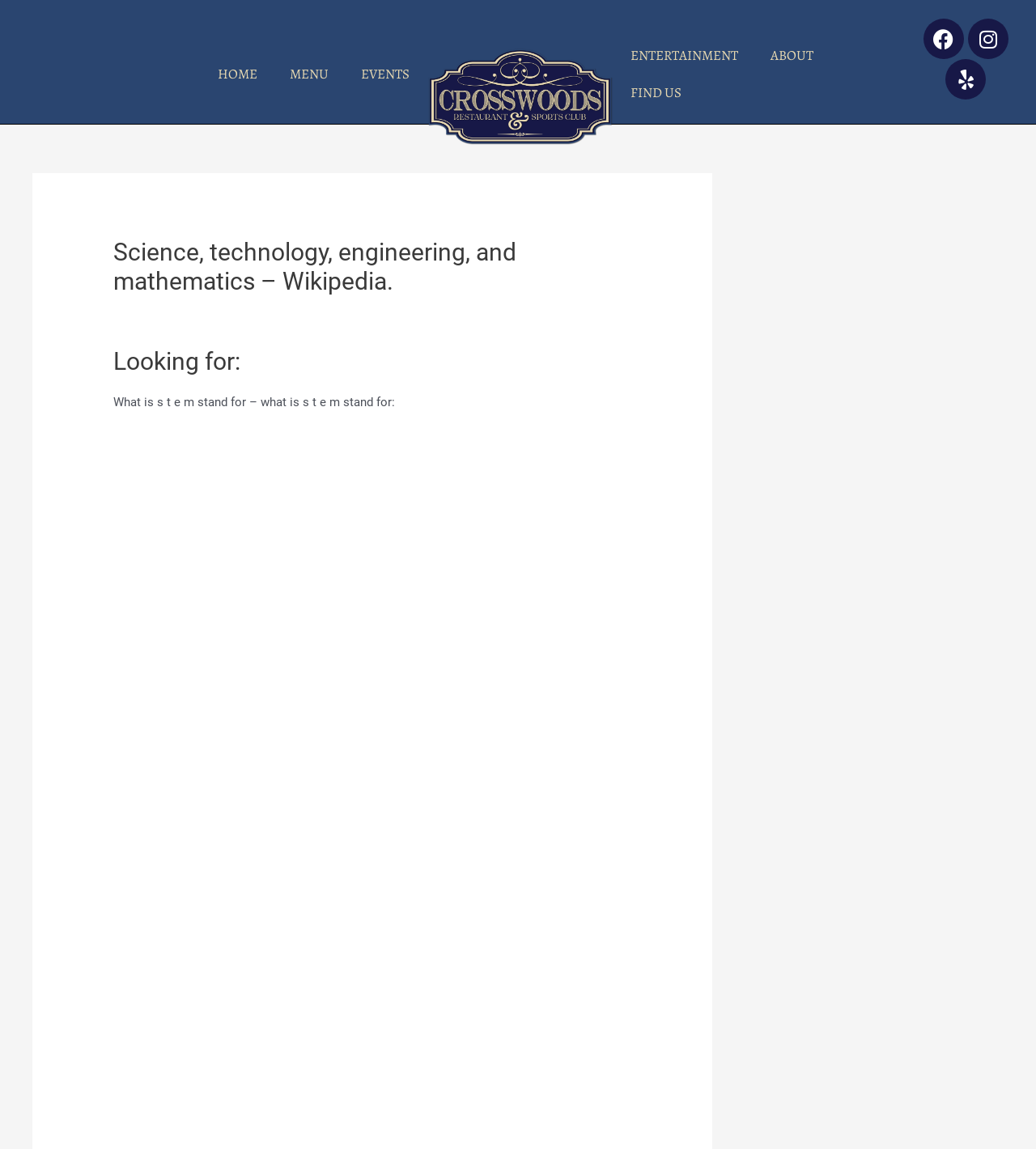Please mark the bounding box coordinates of the area that should be clicked to carry out the instruction: "Click on Facebook".

[0.891, 0.016, 0.93, 0.051]